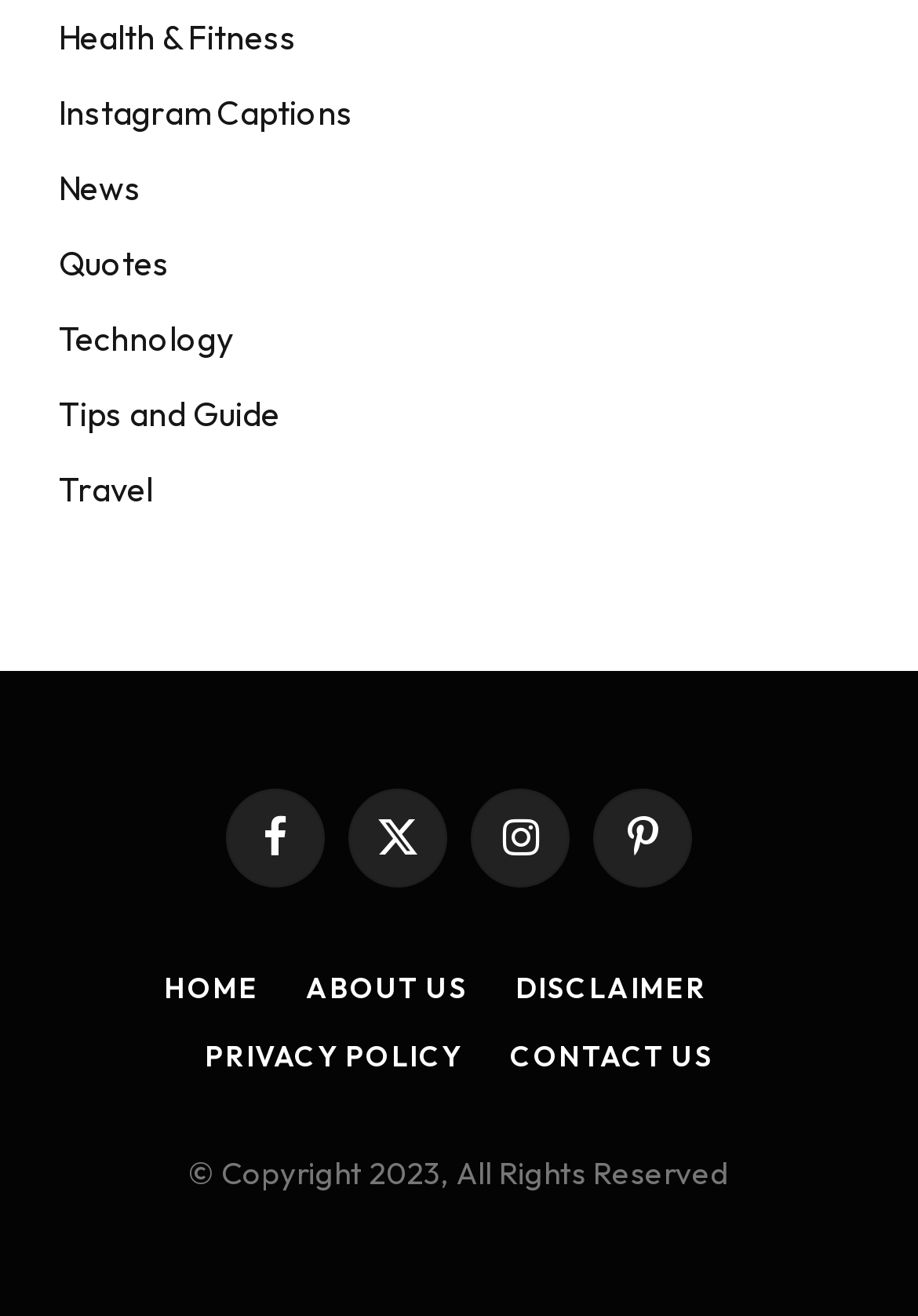How many links are available in the footer section?
Relying on the image, give a concise answer in one word or a brief phrase.

6